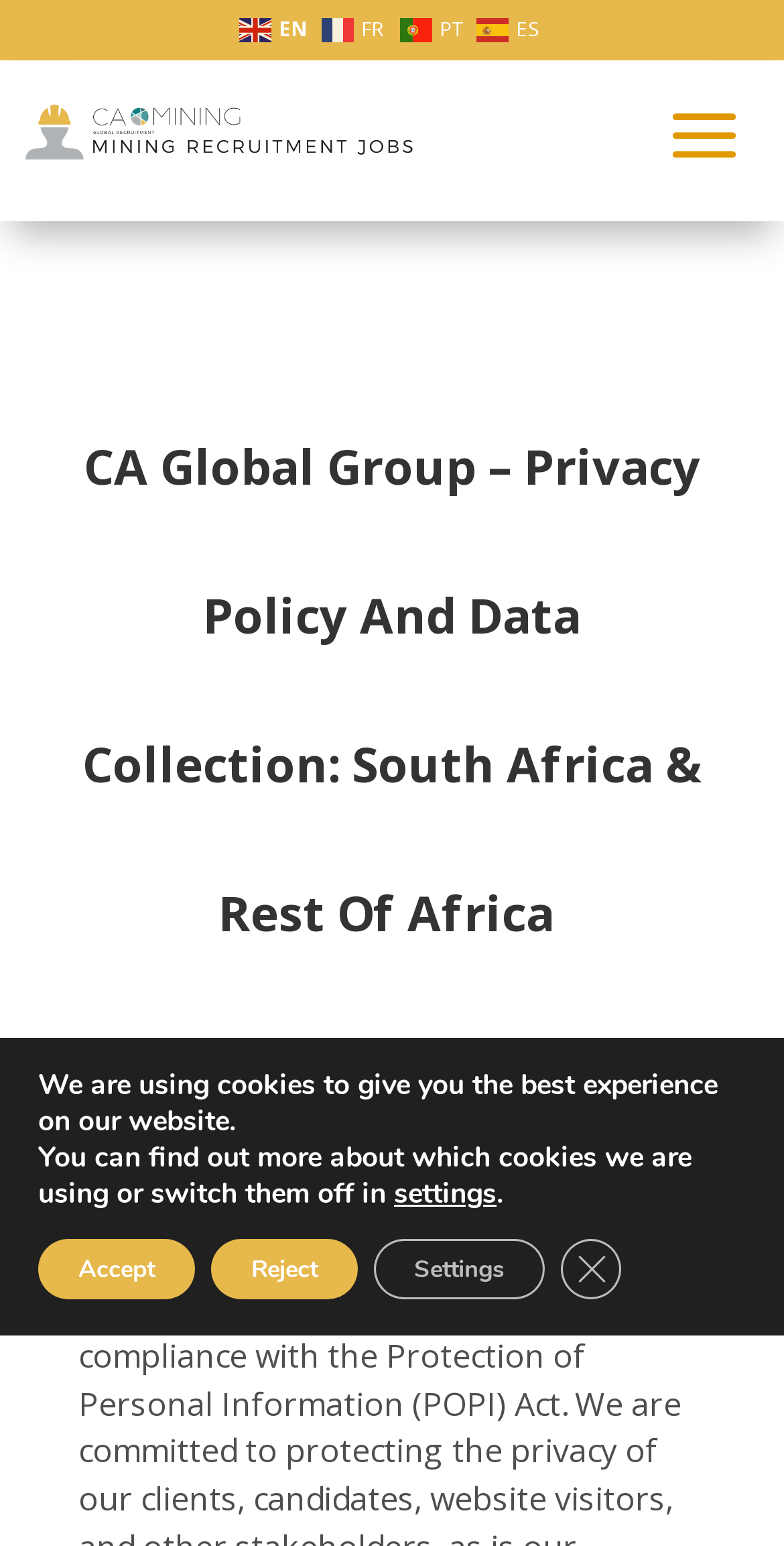Predict the bounding box coordinates for the UI element described as: "aria-label="Search Icon Link"". The coordinates should be four float numbers between 0 and 1, presented as [left, top, right, bottom].

None